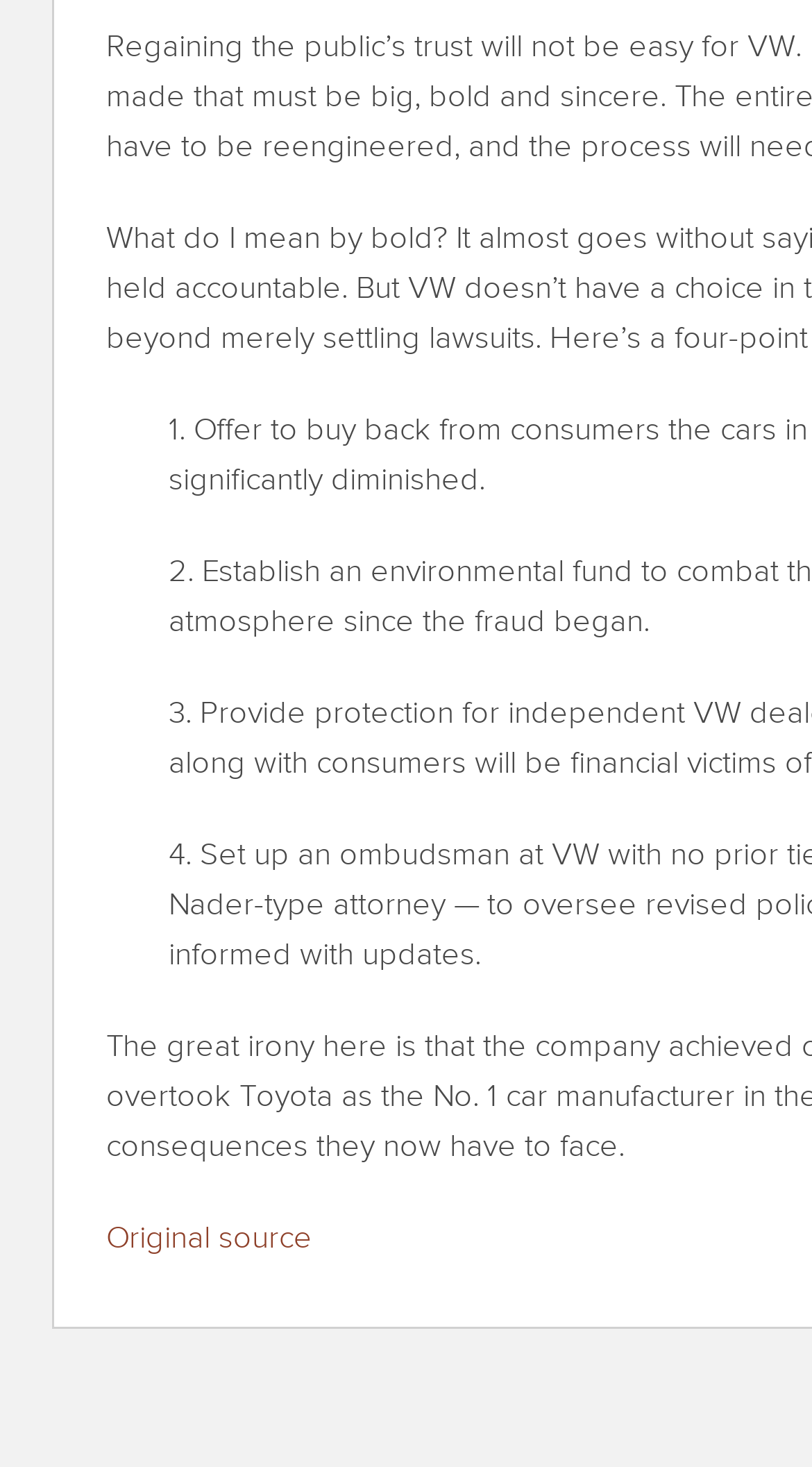Based on the provided description, "Original source", find the bounding box of the corresponding UI element in the screenshot.

[0.131, 0.832, 0.385, 0.856]